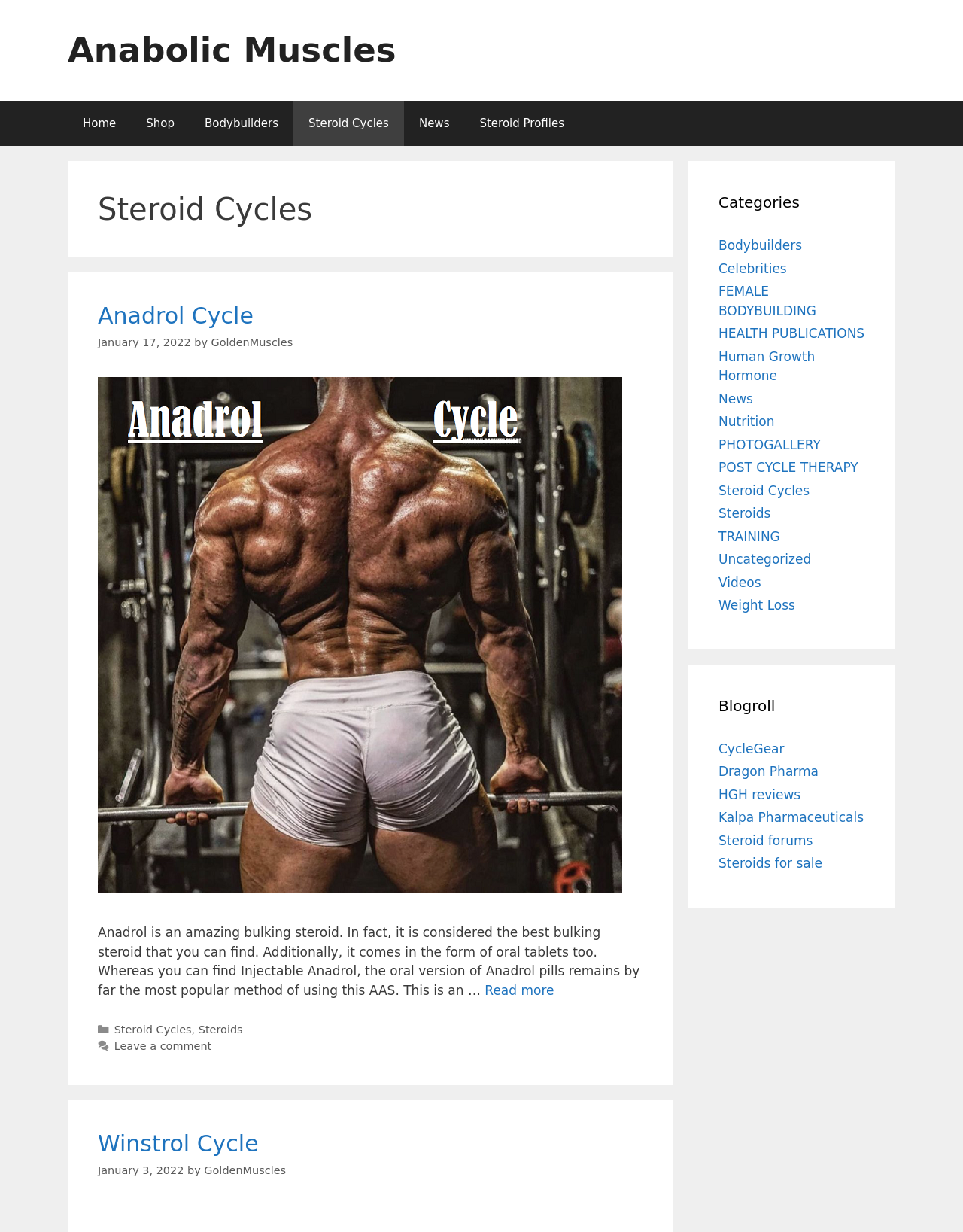Given the element description POST CYCLE THERAPY, identify the bounding box coordinates for the UI element on the webpage screenshot. The format should be (top-left x, top-left y, bottom-right x, bottom-right y), with values between 0 and 1.

[0.746, 0.373, 0.891, 0.385]